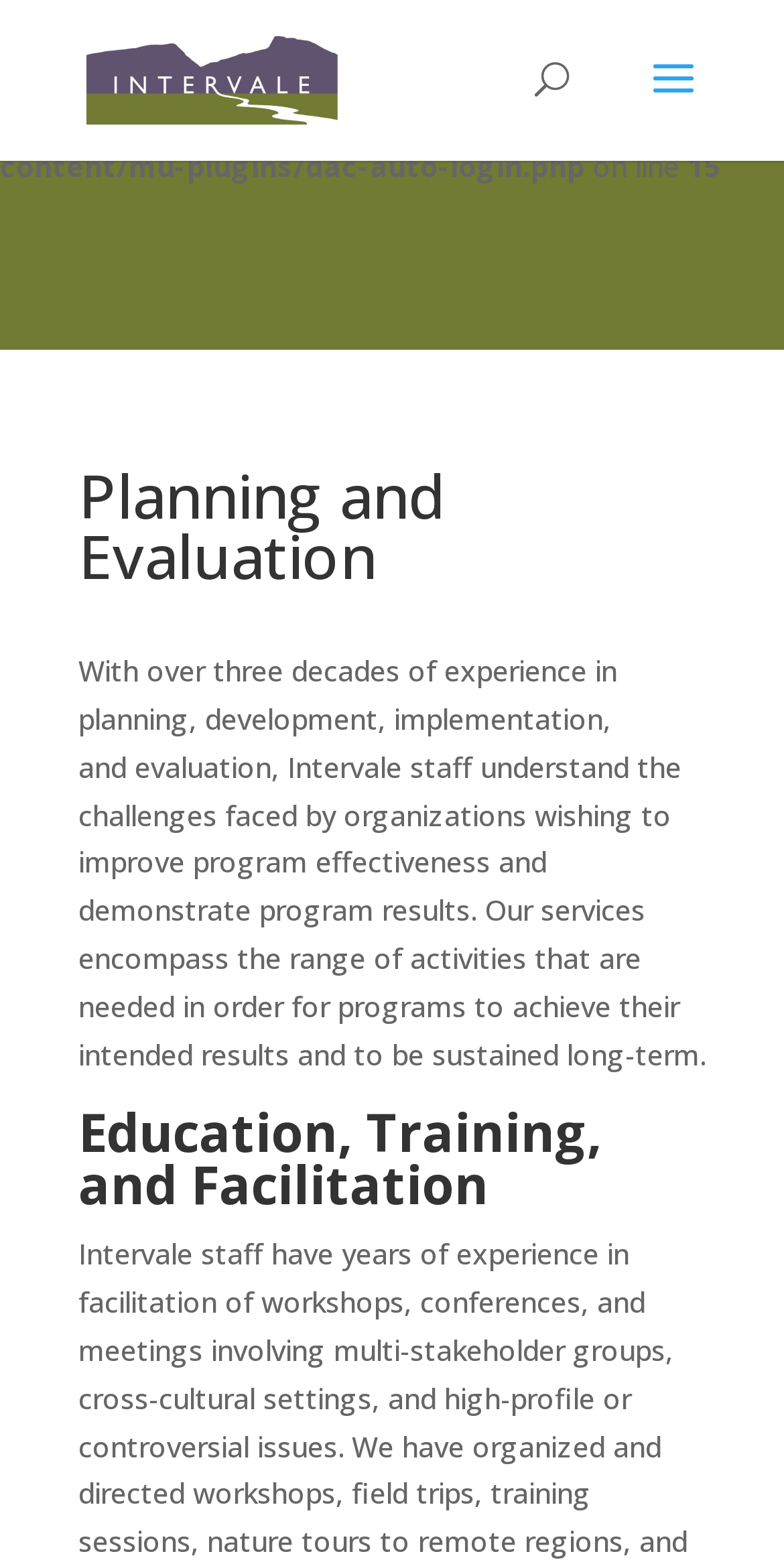What is the company name?
Using the image, answer in one word or phrase.

Intervale Associates